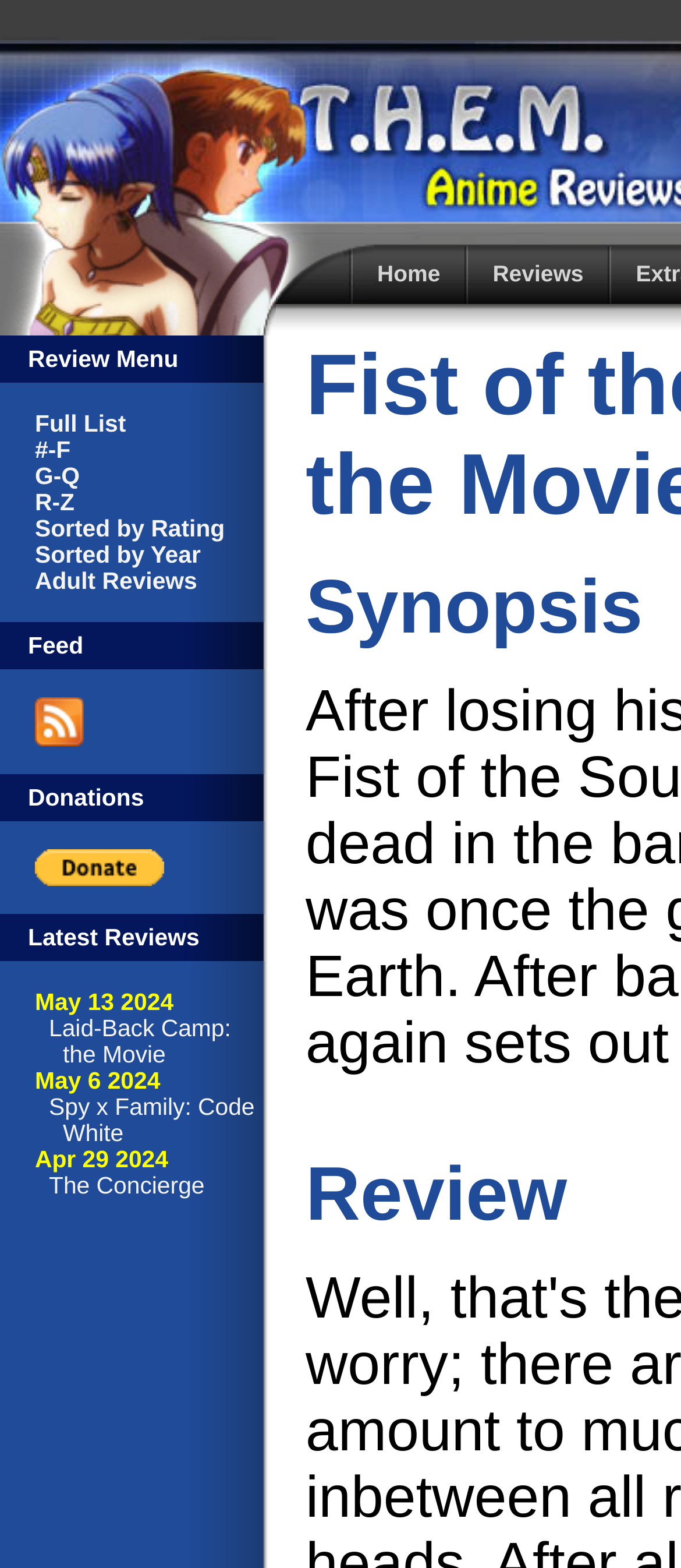How many links are there in the 'Full List' section?
Refer to the image and give a detailed answer to the question.

I counted the number of links in the 'Full List' section, which are 'Full List', '#-F', 'G-Q', 'R-Z', and 'Sorted by Rating'. There are five links in total.